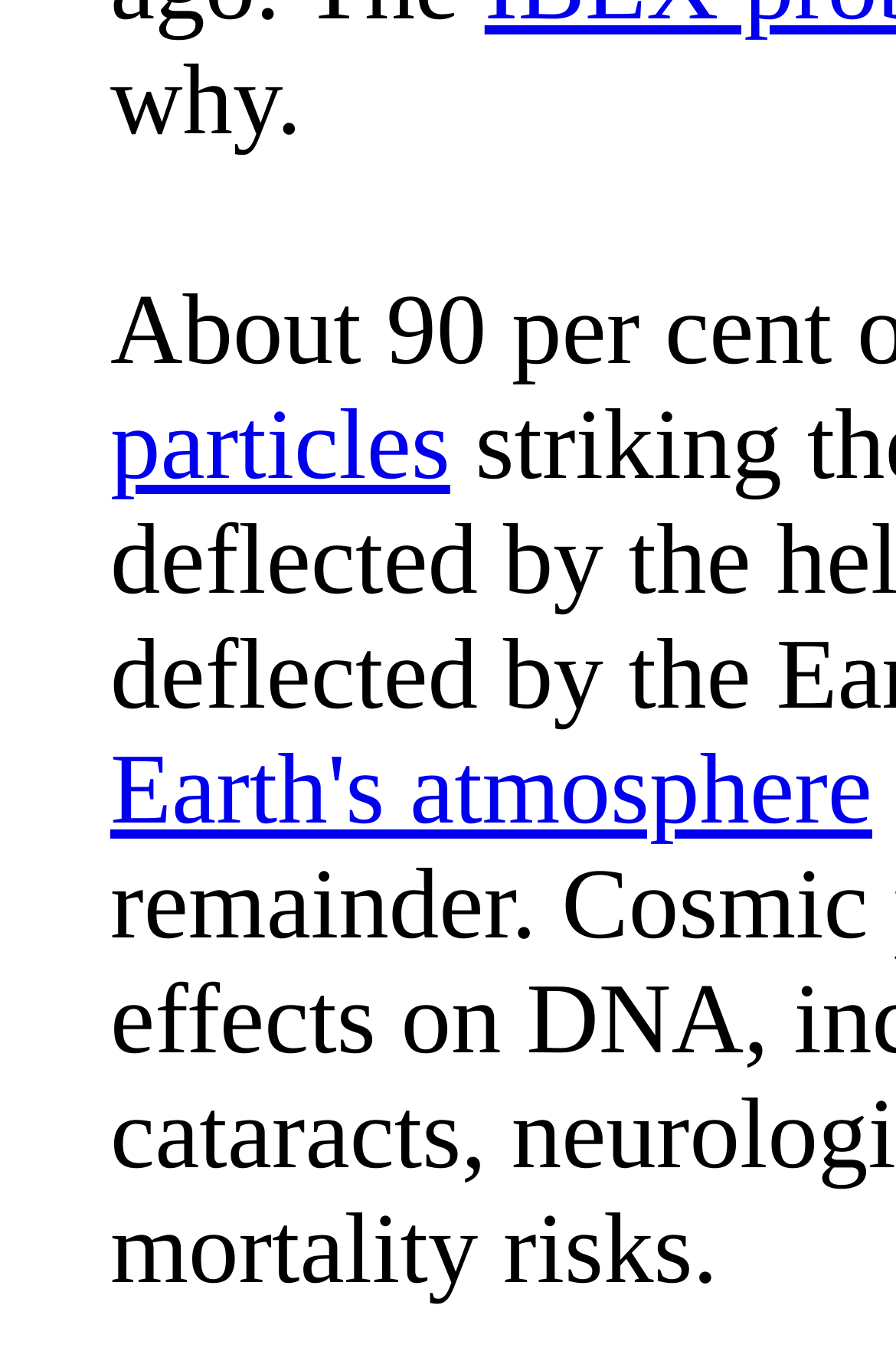Identify the bounding box coordinates of the HTML element based on this description: "Earth's atmosphere".

[0.123, 0.545, 0.973, 0.627]